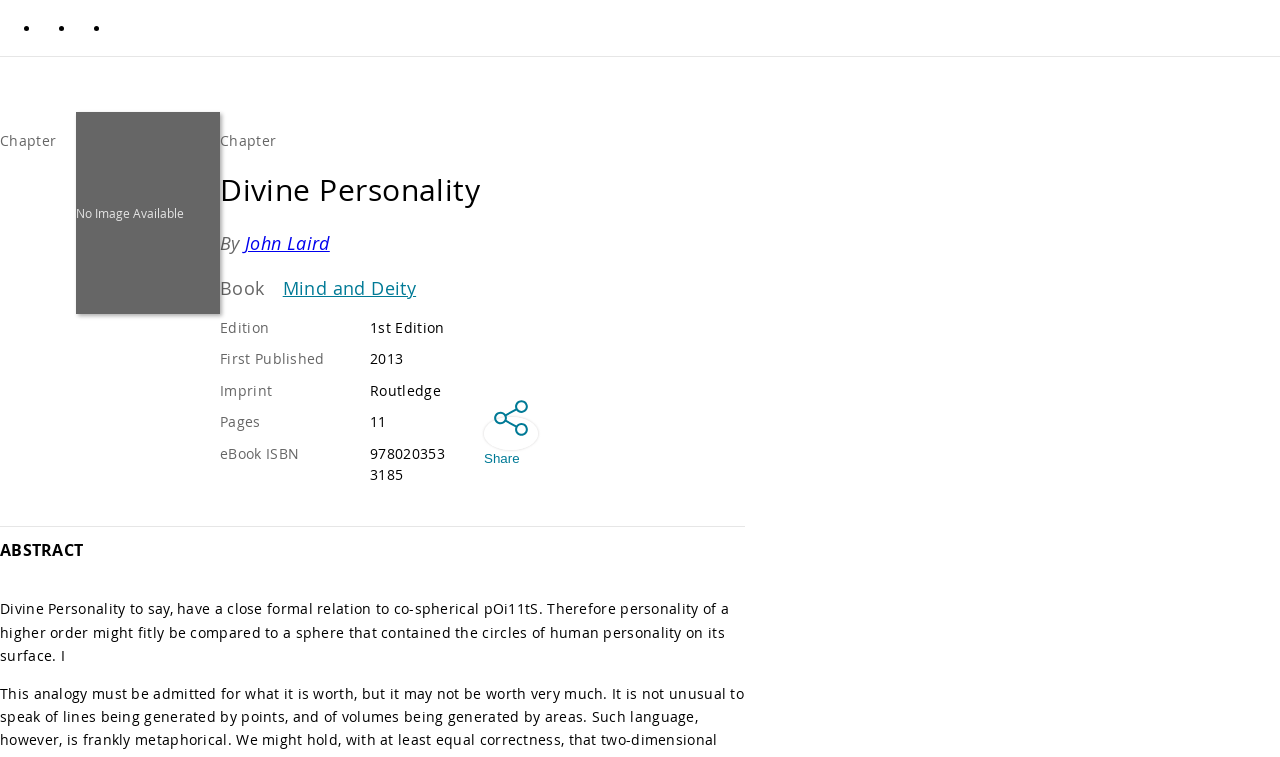Explain in detail what is displayed on the webpage.

This webpage appears to be a book description page, with a focus on the book "Divine Personality" by John Laird. At the top, there is a heading with the title "Chapter" and a static text "No Image Available", indicating that there is no image available for the book. 

Below the heading, there is a prominent heading "Divine Personality" which is the title of the book. To the right of the title, there is a byline "By" followed by a link to the author's name, "John Laird". 

Underneath the title, there is a section with book details, including a link to the parent product, "Mind and Deity", which is the book series or category. The section also includes information about the book edition, publication date, imprint, number of pages, and eBook ISBN.

On the right side of the book details section, there is a "Share" button that allows users to share the book information. When expanded, the button has a popup menu.

Further down the page, there is a heading "ABSTRACT" followed by a long paragraph of text that summarizes the book's content. The abstract describes the concept of divine personality and how it relates to human personality, using the analogy of a sphere containing circles of human personality on its surface.